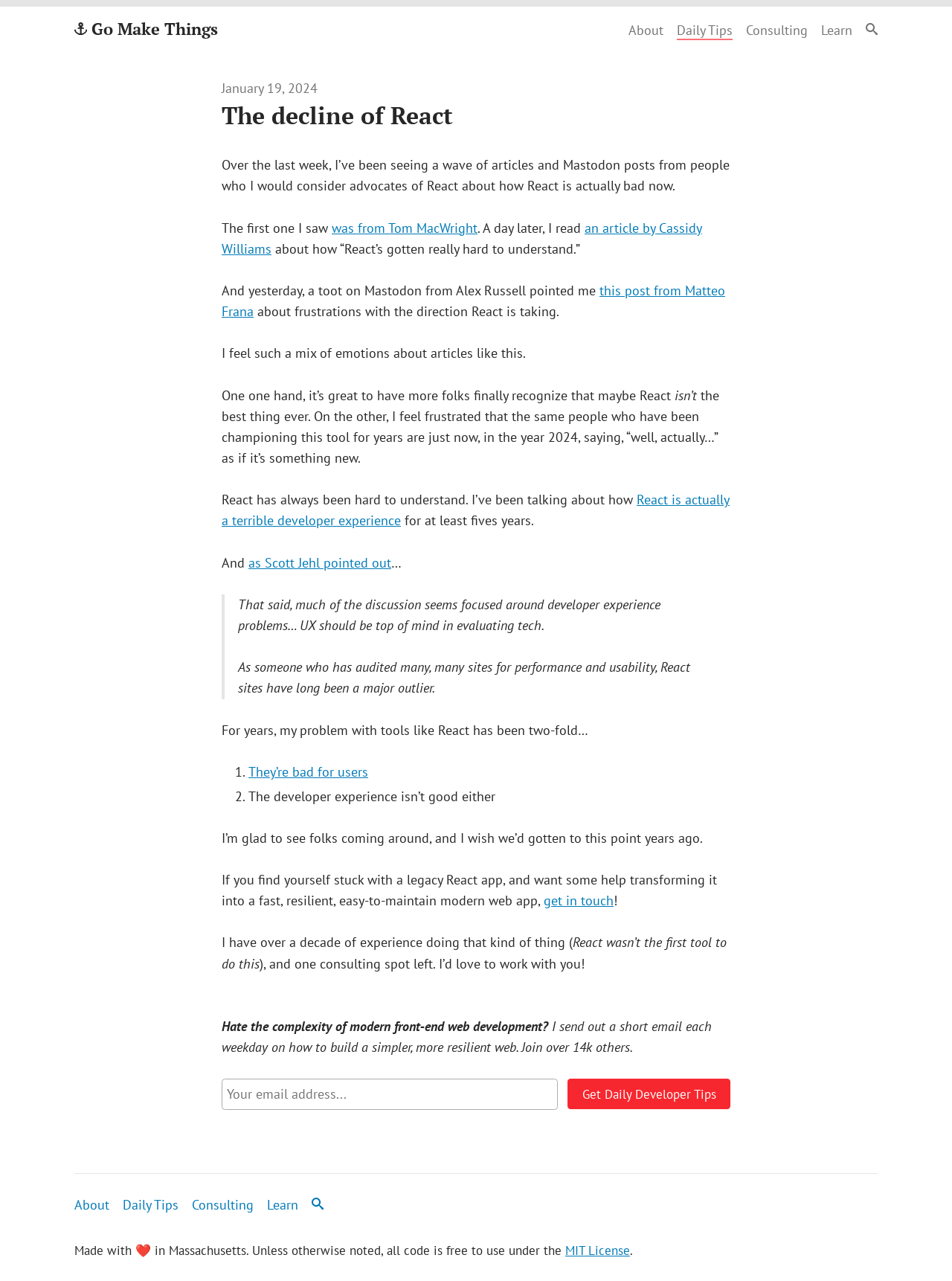Based on the element description: "Learn", identify the bounding box coordinates for this UI element. The coordinates must be four float numbers between 0 and 1, listed as [left, top, right, bottom].

[0.862, 0.017, 0.895, 0.03]